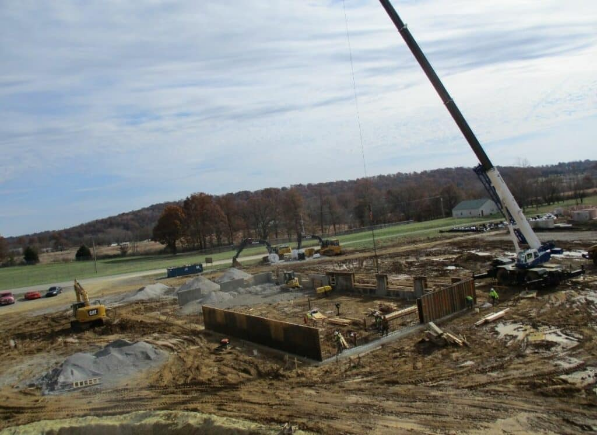Create a detailed narrative that captures the essence of the image.

This image captures a dynamic construction site, showcasing the early stages of a building project. In the foreground, we see a freshly excavated area filled with piles of dirt, large stones, and construction materials. The foundations of the structure are taking shape, indicated by wooden forms laid out along the perimeter. Additionally, a crane is actively positioned to the right, highlighting the heavy machinery involved in the construction process.

In the background, several construction vehicles, including a yellow excavator, are visible, suggesting a bustling environment as workers coordinate efforts. The landscape features a rural setting, with trees lining the horizon and further development evident in the form of parked vehicles. Overhead, a patchy sky hints at varying weather conditions suitable for outdoor construction activities. Overall, this image reflects a vital phase in the construction management process, emphasizing collaboration and commitment to quality project delivery.